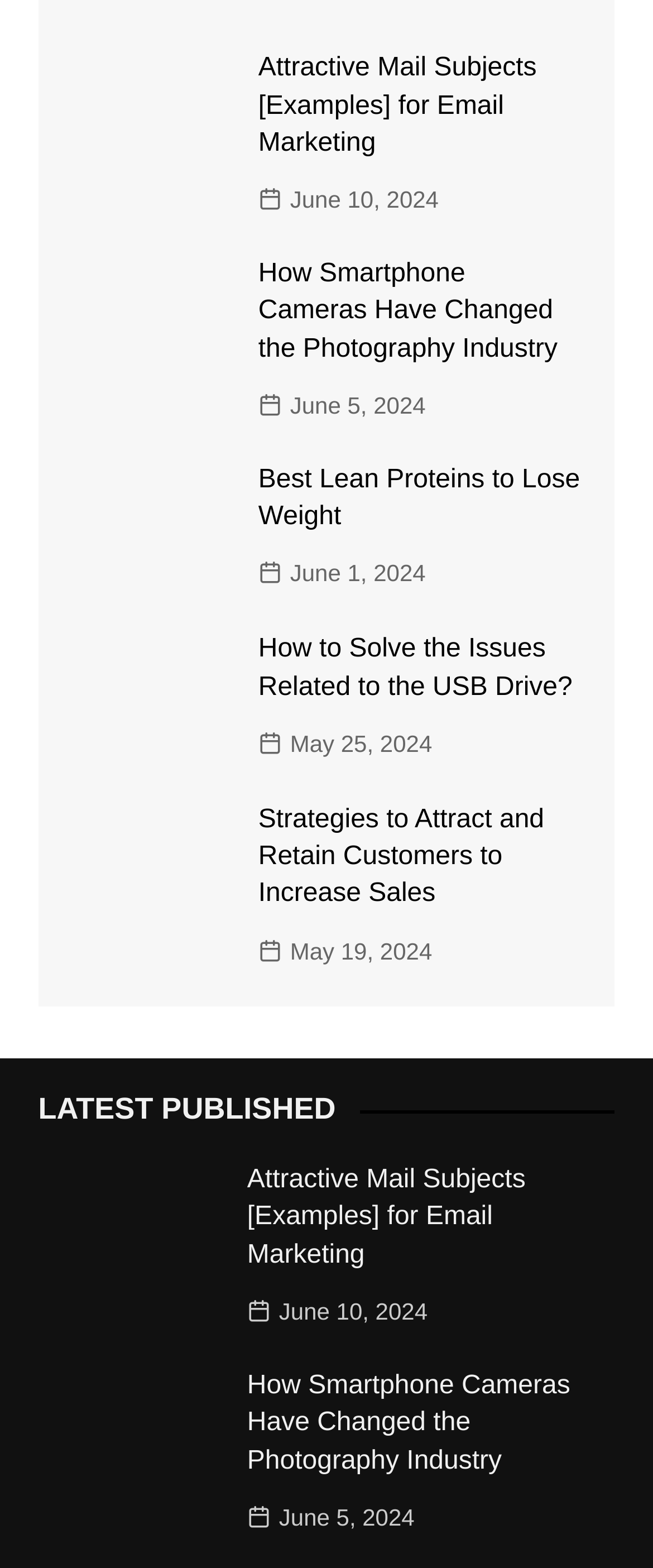Please determine the bounding box coordinates for the element that should be clicked to follow these instructions: "Explore Strategies to Attract and Retain Customers to Increase Sales".

[0.396, 0.511, 0.89, 0.583]